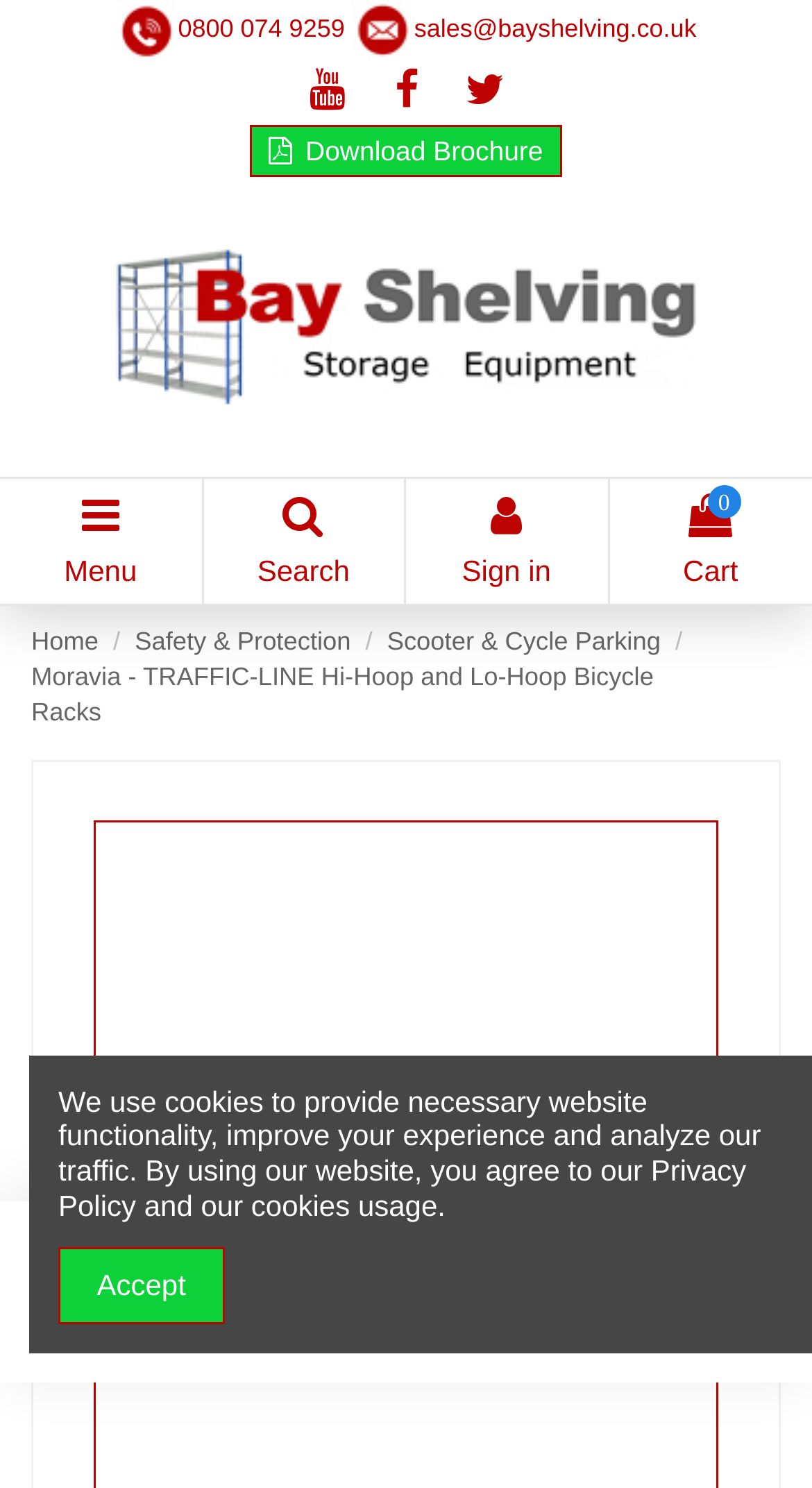What is the function of the button with the '' icon?
Please answer the question with a single word or phrase, referencing the image.

Unknown